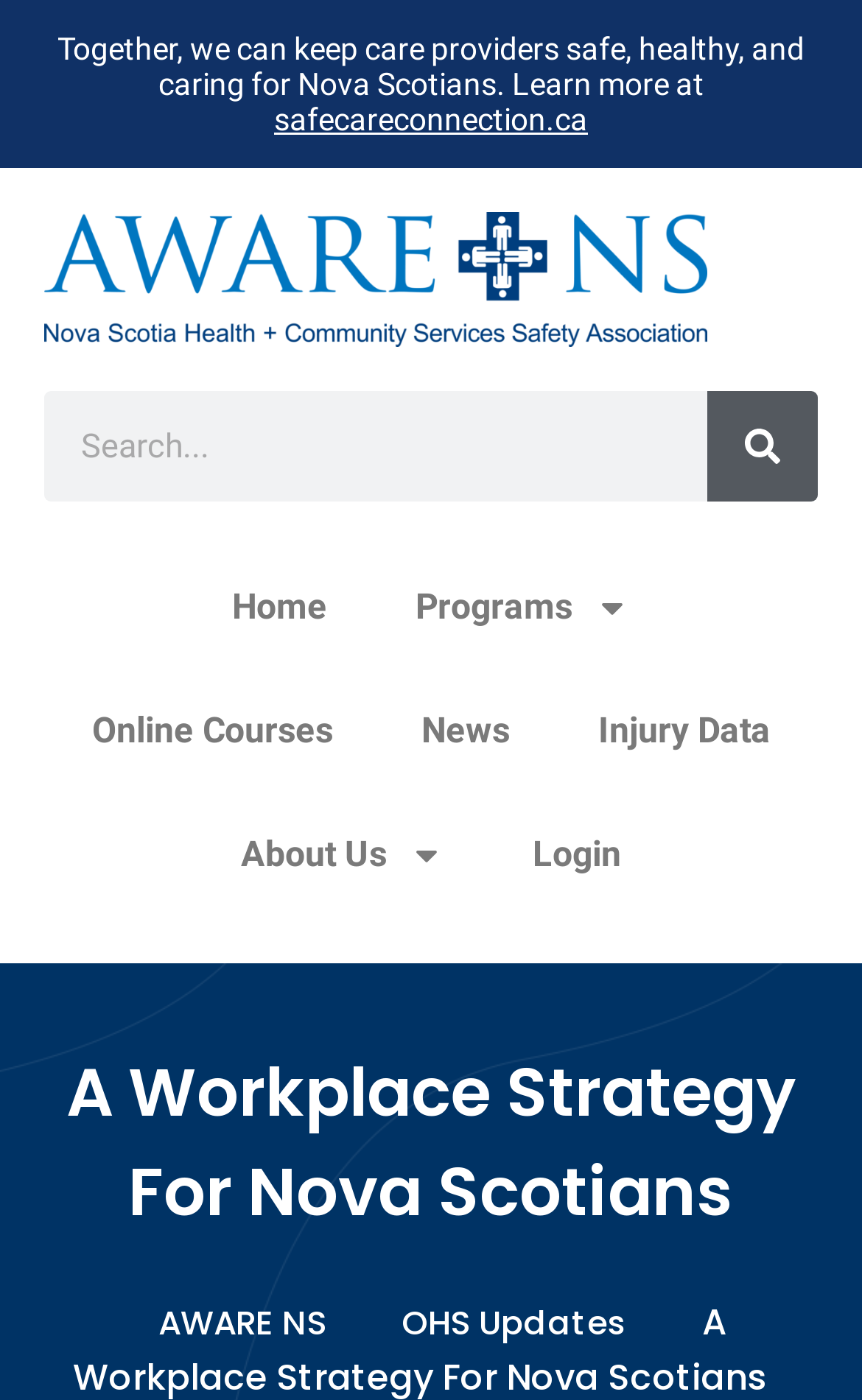Produce an extensive caption that describes everything on the webpage.

The webpage is about A Workplace Strategy For Nova Scotians by AWARE NS. At the top, there is a brief introduction stating that together, care providers can be kept safe, healthy, and caring for Nova Scotians, with a link to safecareconnection.ca. Below this introduction, there is a navigation menu with links to Home, Programs, Online Courses, News, Injury Data, and About Us. Some of these links have dropdown menus, indicated by small images. 

On the top right, there is a search bar with a search button, accompanied by a small magnifying glass icon. 

The main content of the webpage is headed by a title "A Workplace Strategy For Nova Scotians" in a large font. 

At the bottom of the page, there are two more links: one to AWARE NS and another to OHS Updates, both accompanied by small icons.